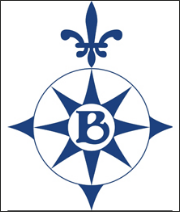Describe the scene in the image with detailed observations.

The image features the logo of the Bayonne Golf Club, prominently displaying a stylized compass rose design. The compass is adorned with a central letter "B," symbolizing the club, encircled by a navy blue border. At the top of the compass, a decorative fleur-de-lis adds an elegant touch, reinforcing the club's prestigious identity. This logo represents the club's commitment to excellence in golf, reflecting both tradition and high-quality service in its offerings.